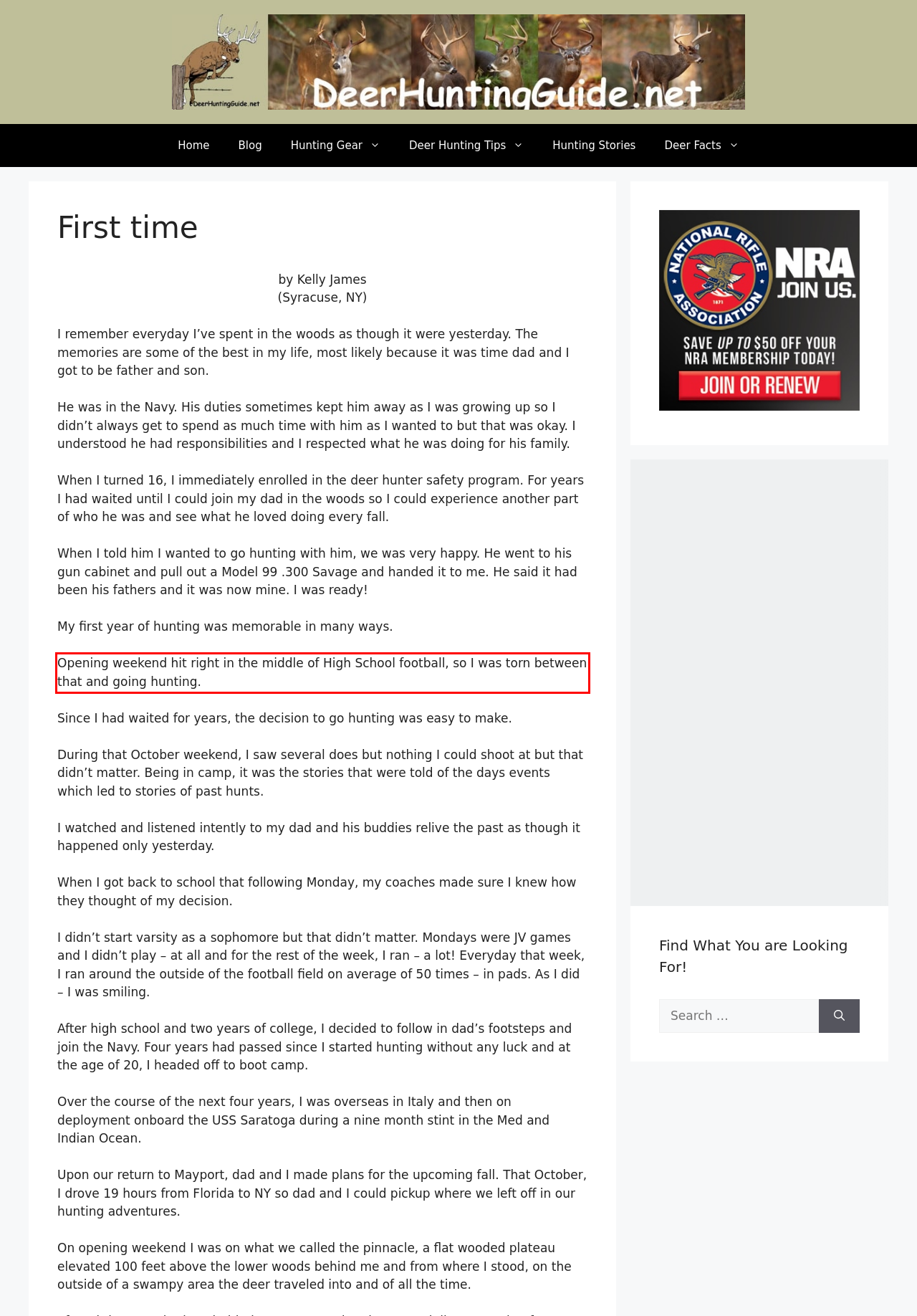Given a screenshot of a webpage, locate the red bounding box and extract the text it encloses.

Opening weekend hit right in the middle of High School football, so I was torn between that and going hunting.